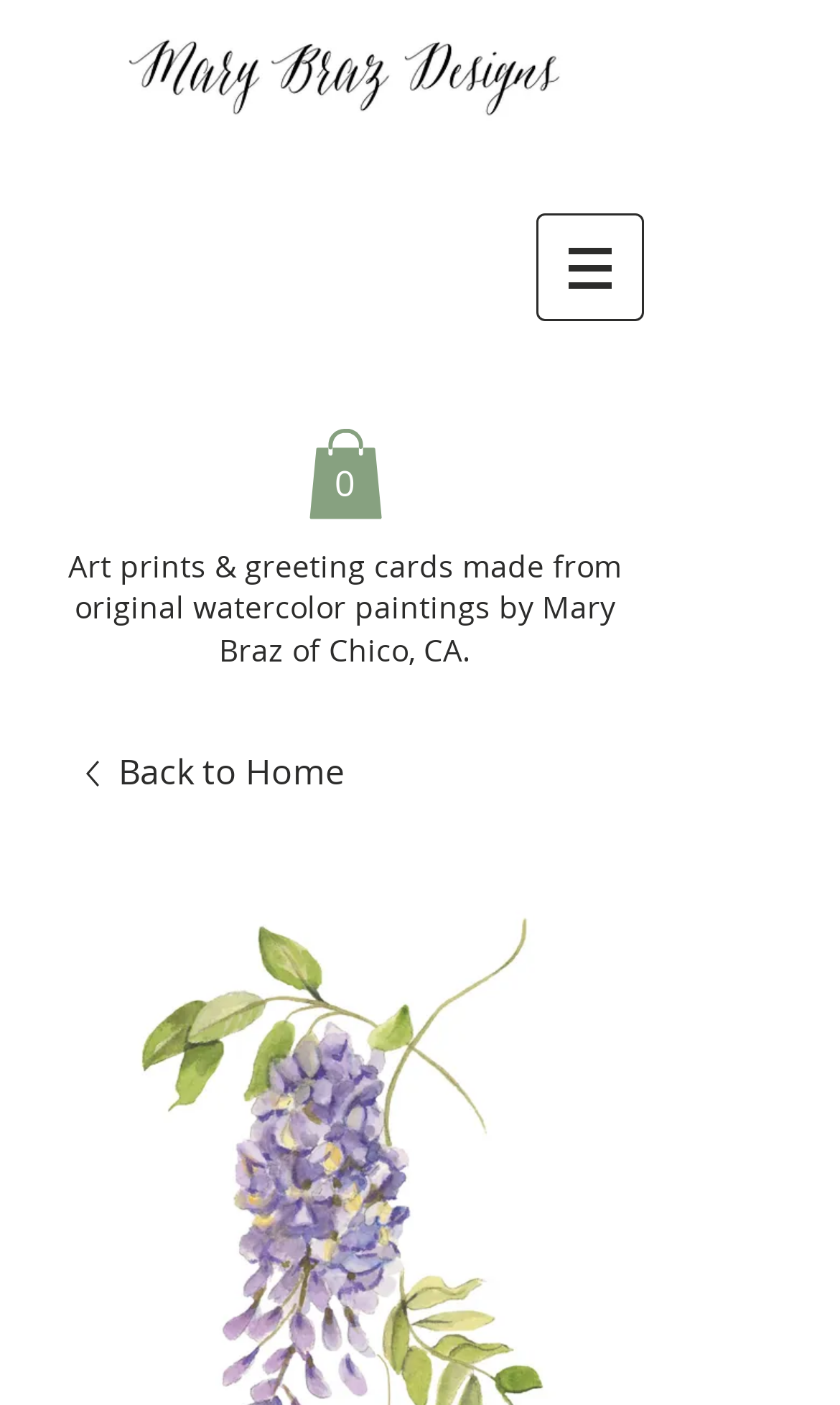What is the purpose of the 'Site' navigation button? Examine the screenshot and reply using just one word or a brief phrase.

To navigate the website